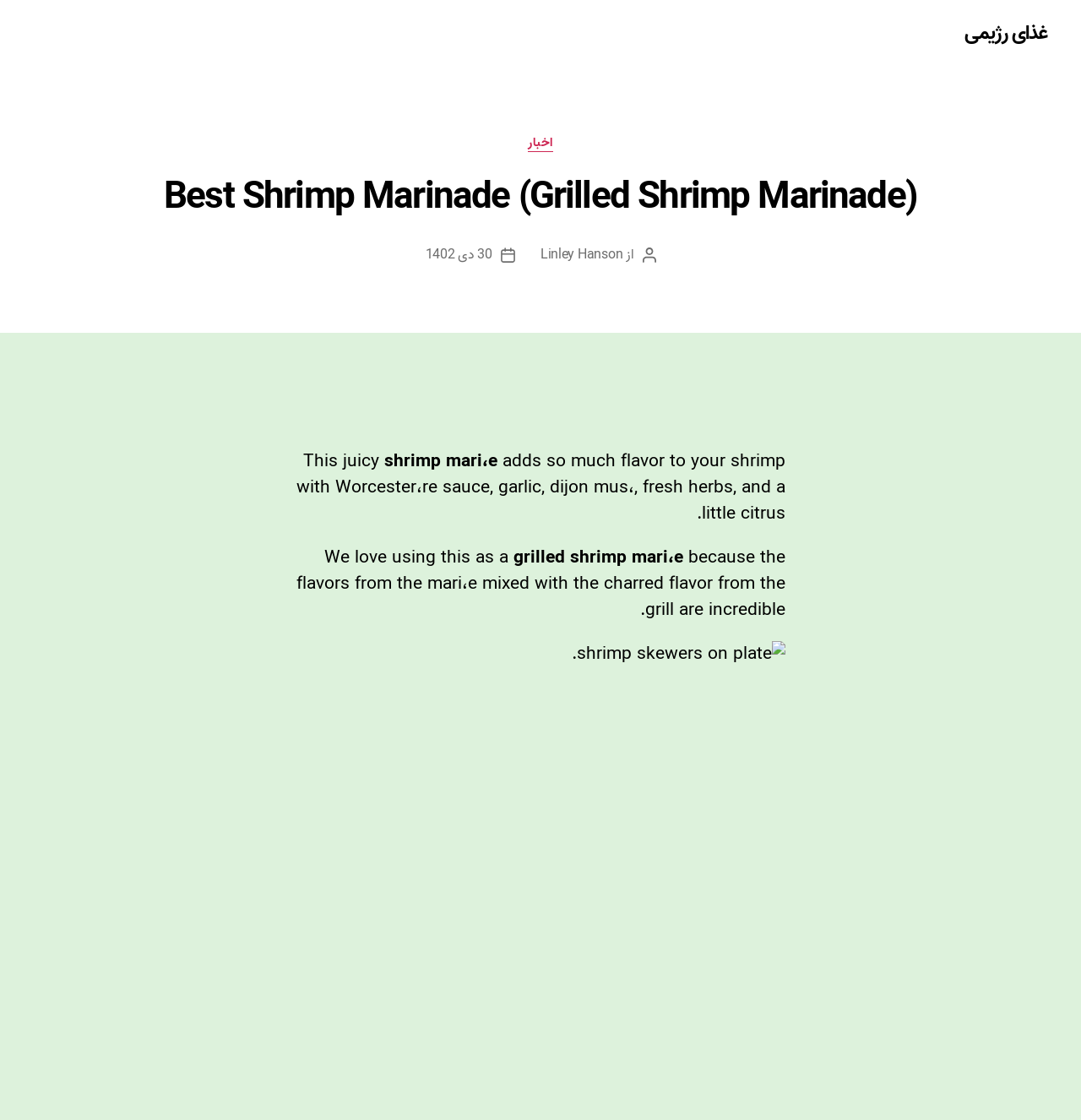What cooking method is recommended for this dish?
Based on the image, provide a one-word or brief-phrase response.

Grilled